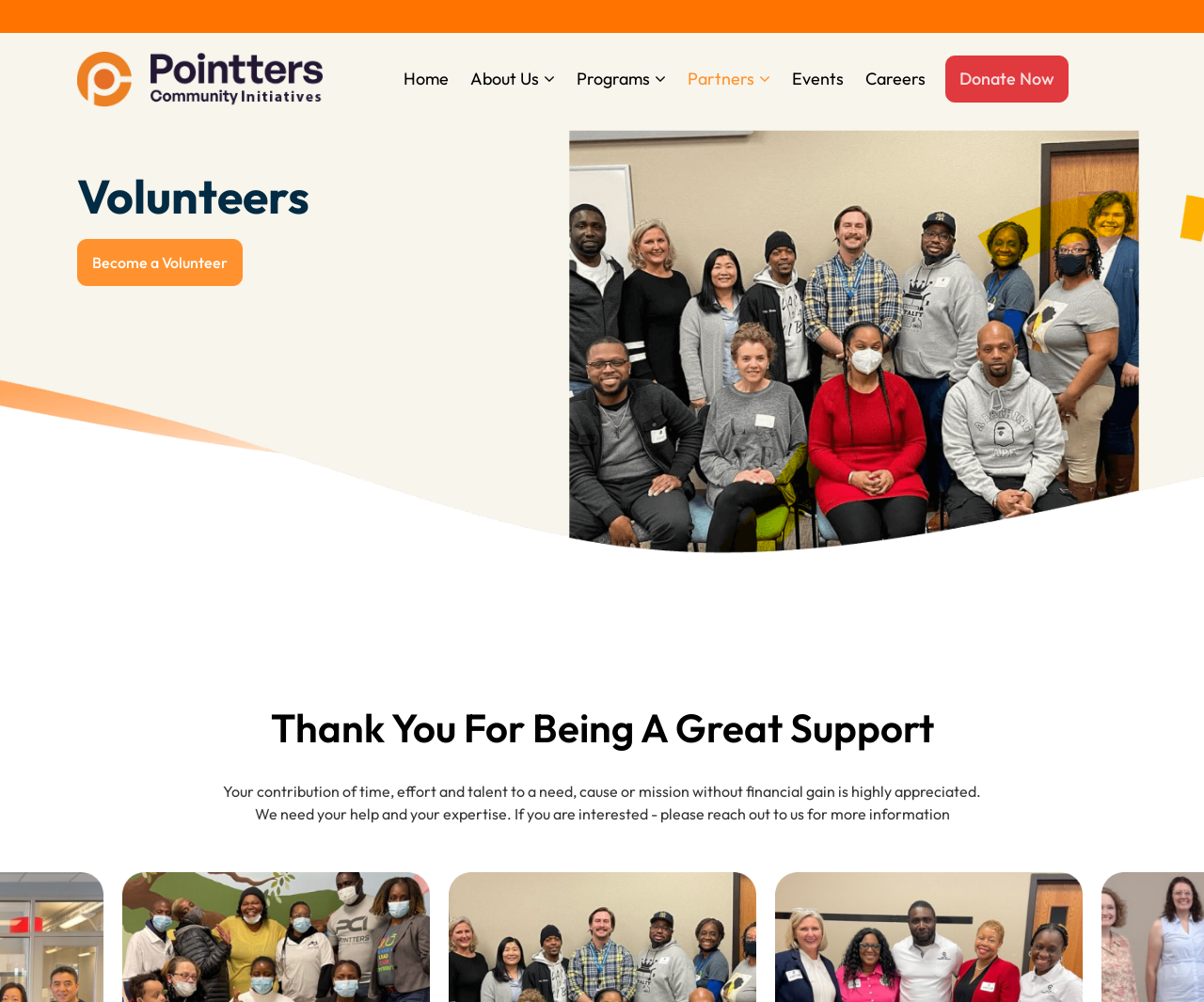Explain in detail what is displayed on the webpage.

The webpage is dedicated to volunteers, with a prominent heading "Volunteers" at the top. Below this heading, there is a link to "Become a Volunteer". 

At the very top of the page, there is a navigation menu with seven links: "Home", "About Us", "Programs", "Partners", "Events", "Careers", and "Donate Now", arranged horizontally from left to right. 

The main content of the page is a heartfelt message to volunteers, with a heading "Thank You For Being A Great Support" in a larger font size. This is followed by two paragraphs of text, which express gratitude to volunteers for their contributions and invite them to reach out for more information. 

The overall layout is organized, with clear headings and concise text, making it easy to navigate and read.